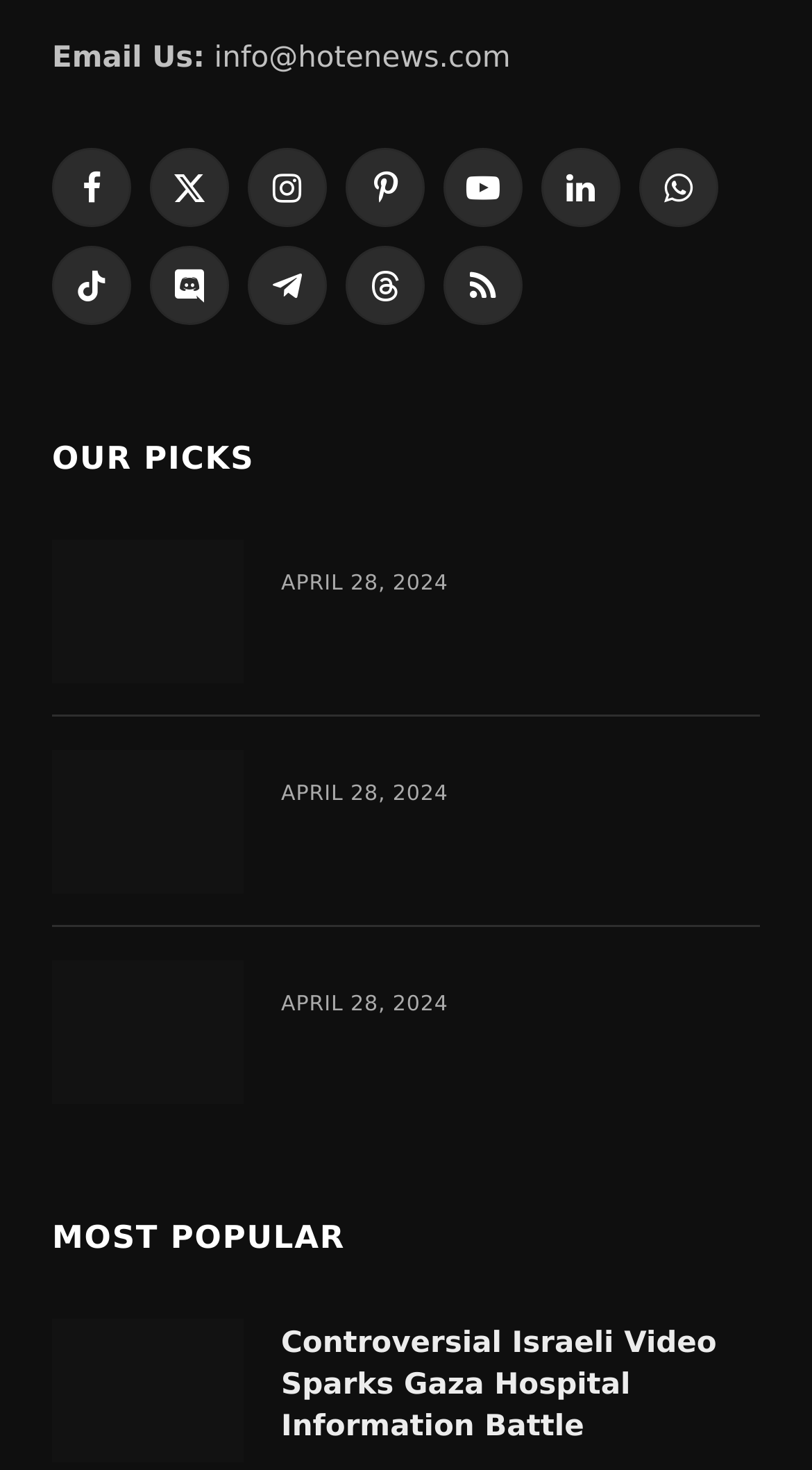Locate the bounding box coordinates of the element that needs to be clicked to carry out the instruction: "View MOST POPULAR articles". The coordinates should be given as four float numbers ranging from 0 to 1, i.e., [left, top, right, bottom].

[0.064, 0.829, 0.425, 0.854]